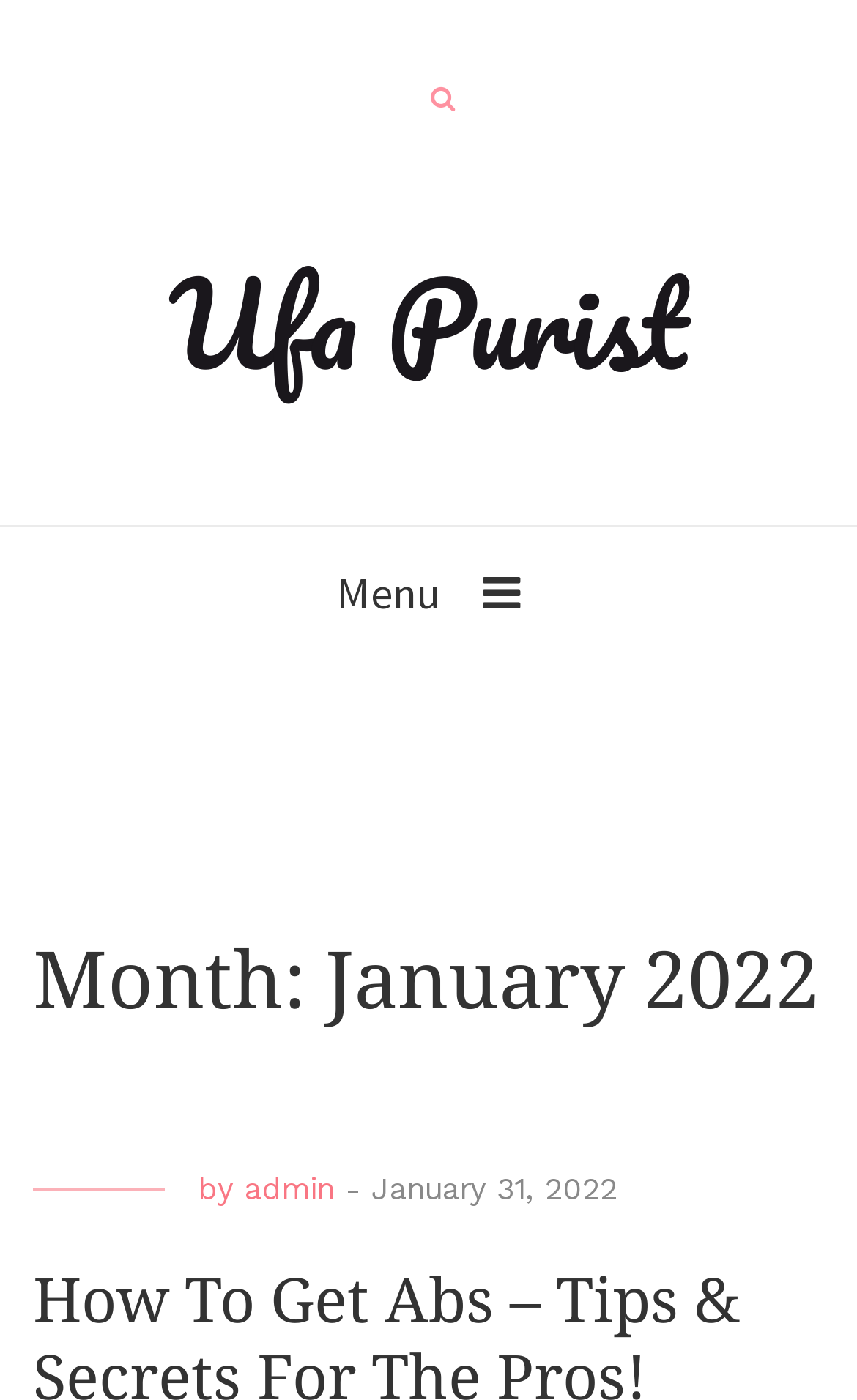What is the title of the post?
Please provide a single word or phrase in response based on the screenshot.

How To Get Abs – Tips & Secrets For The Pros!